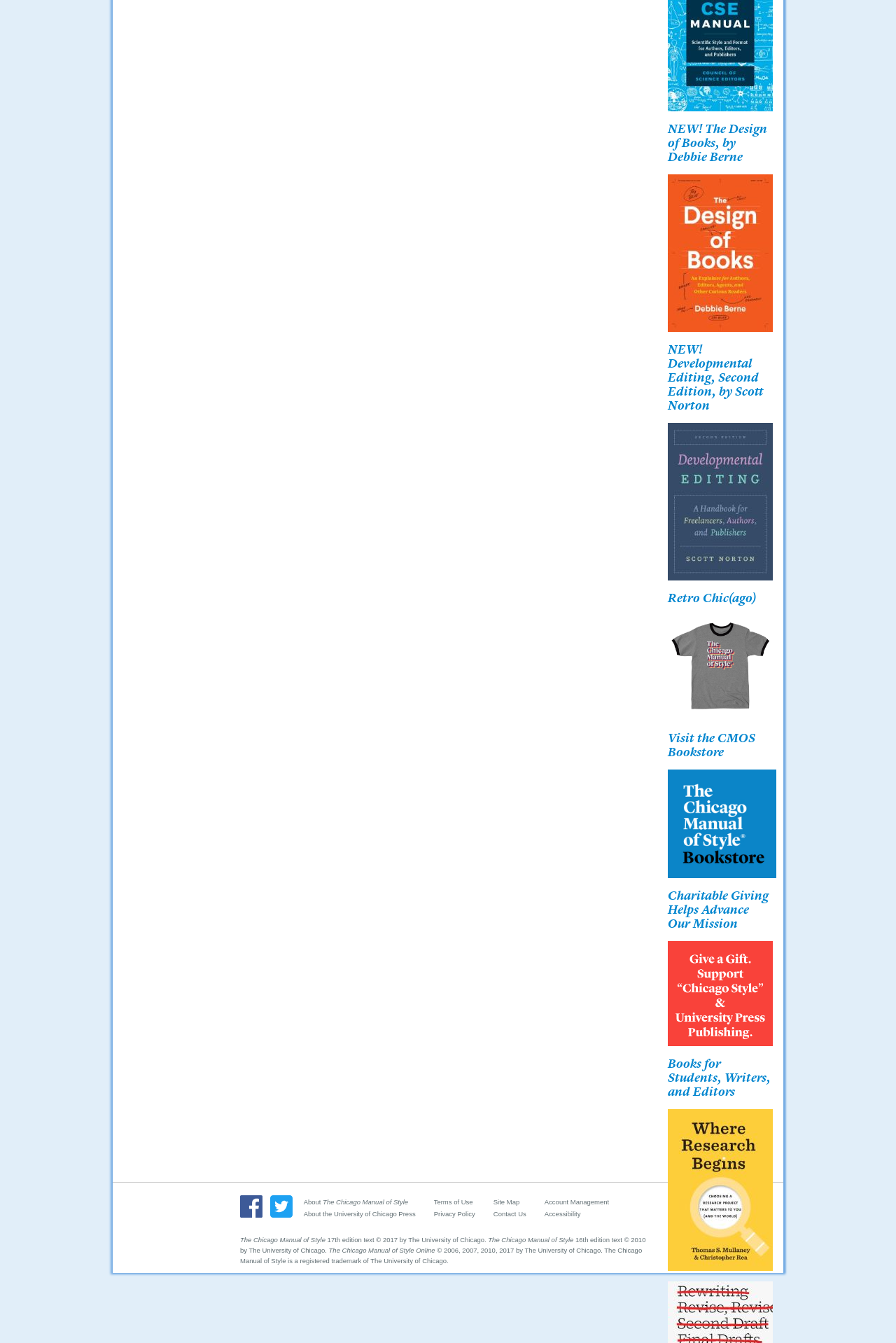Pinpoint the bounding box coordinates of the clickable area needed to execute the instruction: "View book cover of 'The Design of Books'". The coordinates should be specified as four float numbers between 0 and 1, i.e., [left, top, right, bottom].

[0.745, 0.13, 0.862, 0.247]